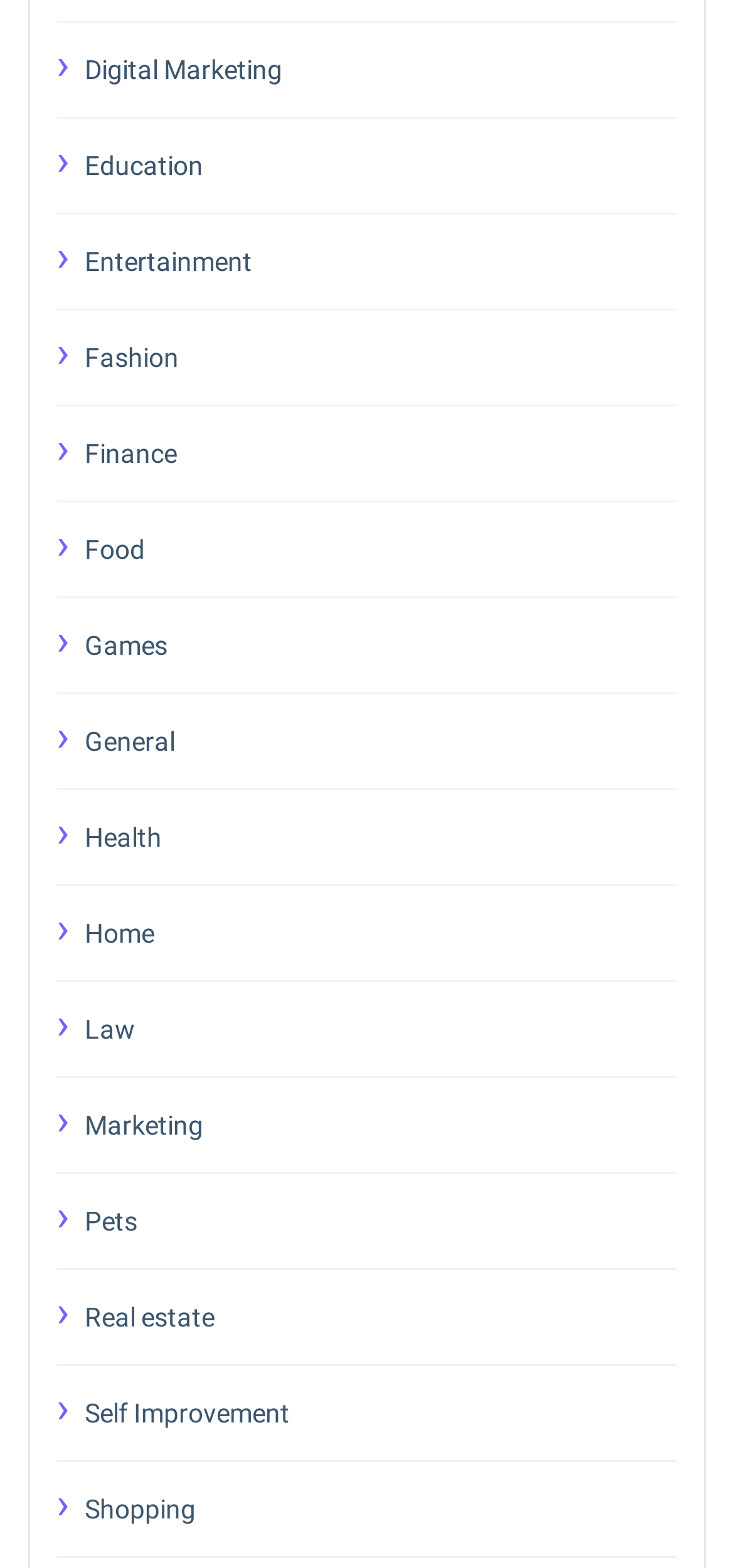Identify the bounding box coordinates for the element you need to click to achieve the following task: "Click on Digital Marketing". Provide the bounding box coordinates as four float numbers between 0 and 1, in the form [left, top, right, bottom].

[0.115, 0.029, 0.923, 0.06]